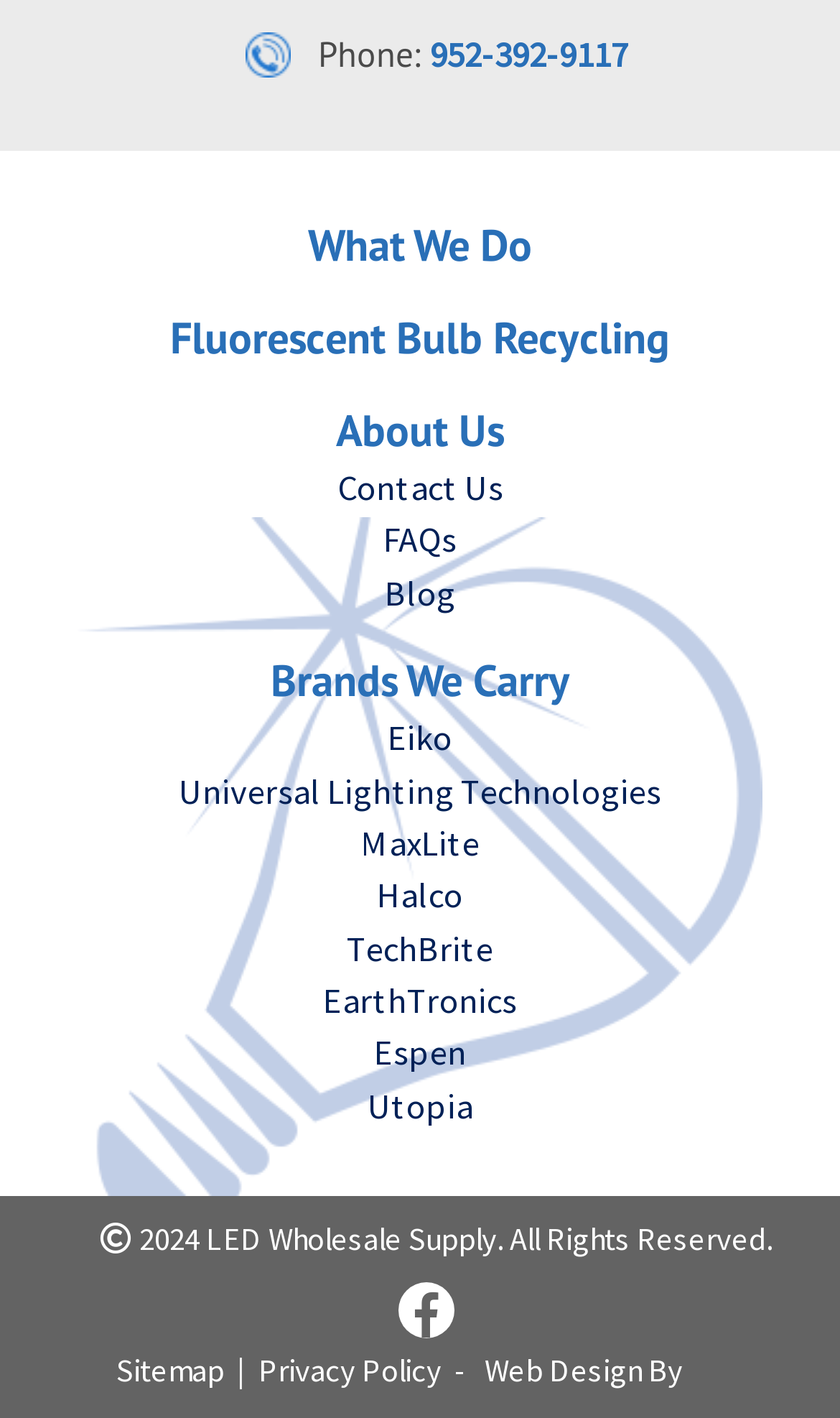What is the second menu item on the webpage? Look at the image and give a one-word or short phrase answer.

Fluorescent Bulb Recycling